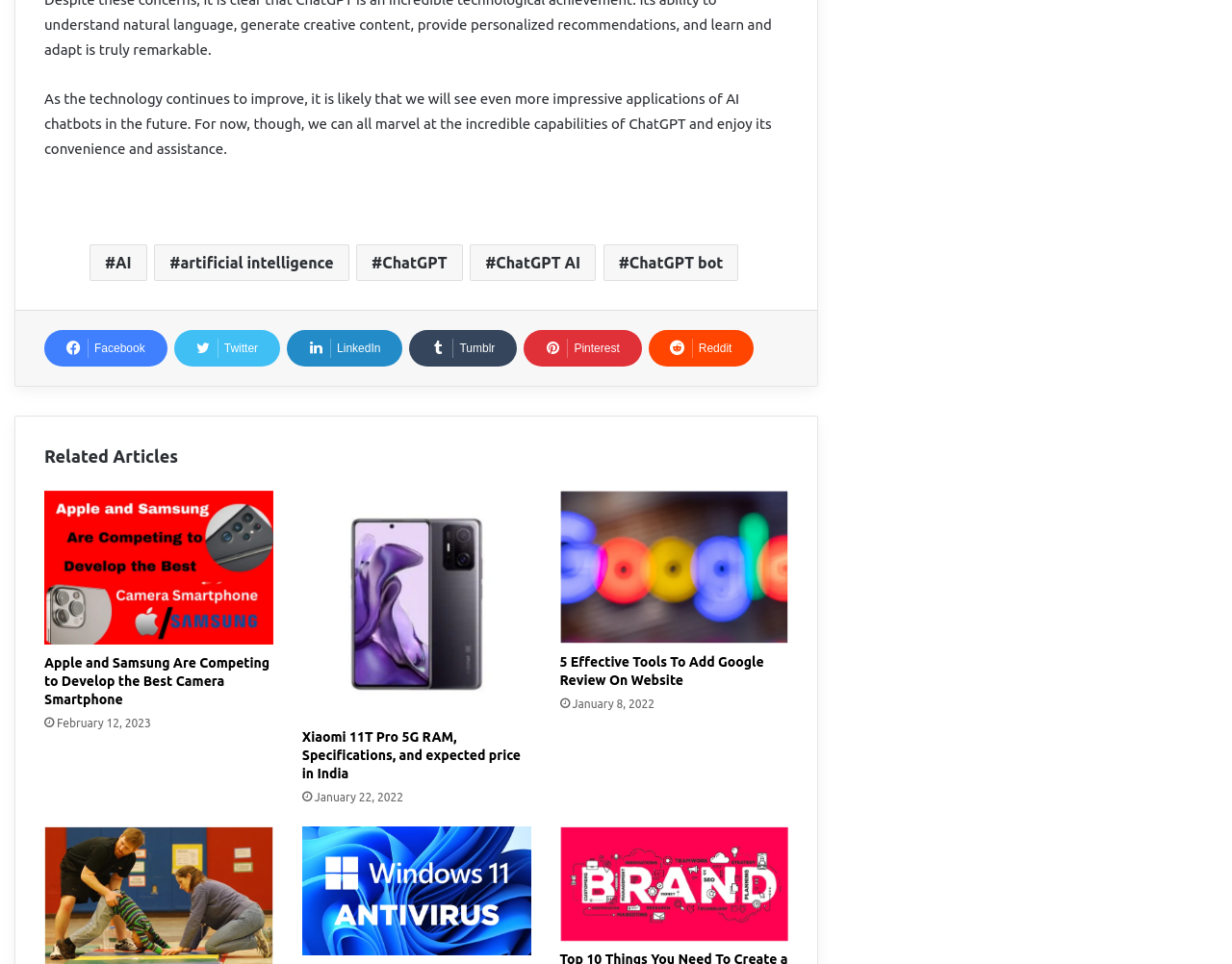Please provide the bounding box coordinates in the format (top-left x, top-left y, bottom-right x, bottom-right y). Remember, all values are floating point numbers between 0 and 1. What is the bounding box coordinate of the region described as: Facebook

[0.036, 0.342, 0.136, 0.38]